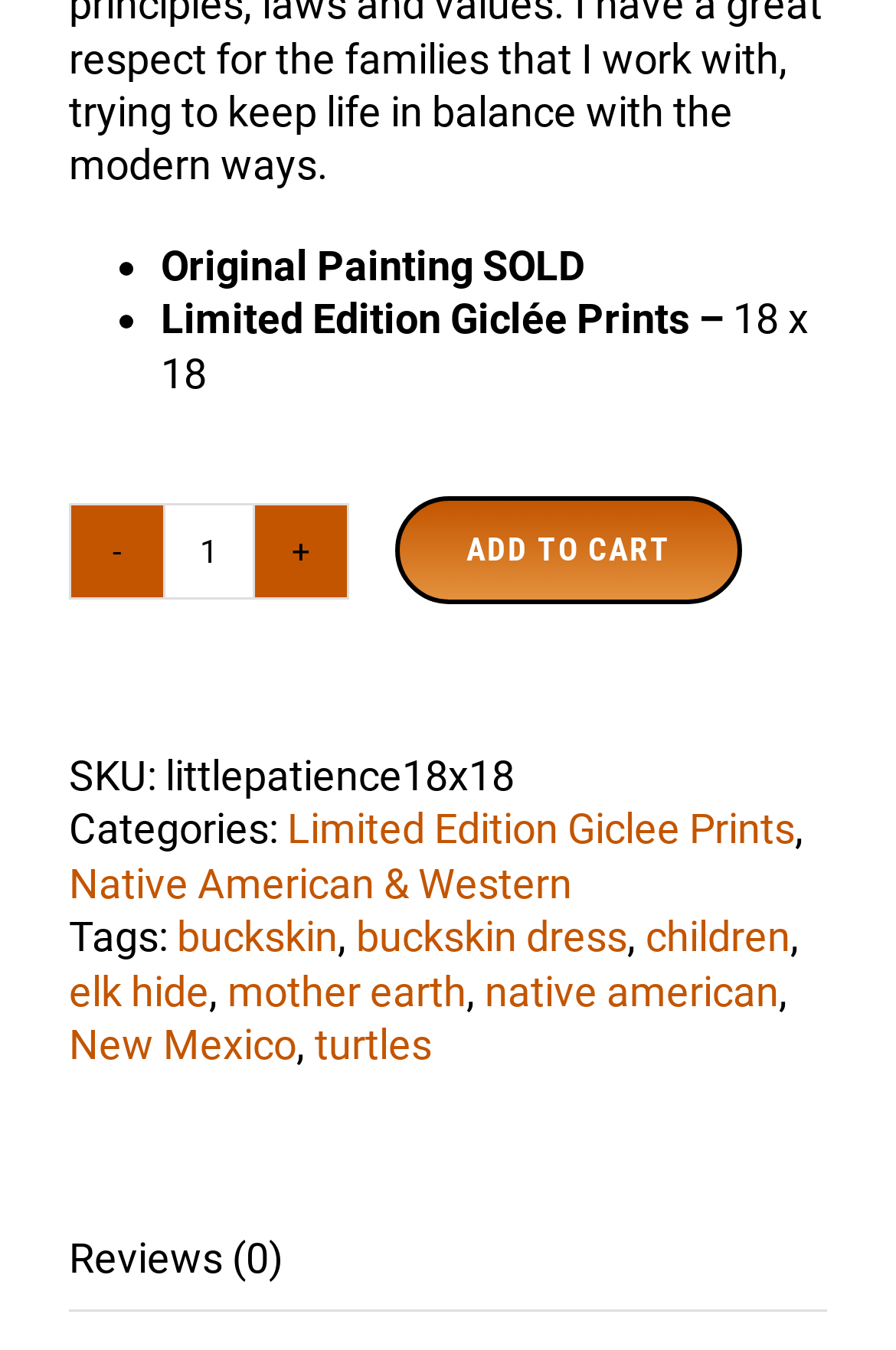Predict the bounding box of the UI element based on this description: "Add to cart".

[0.441, 0.368, 0.828, 0.448]